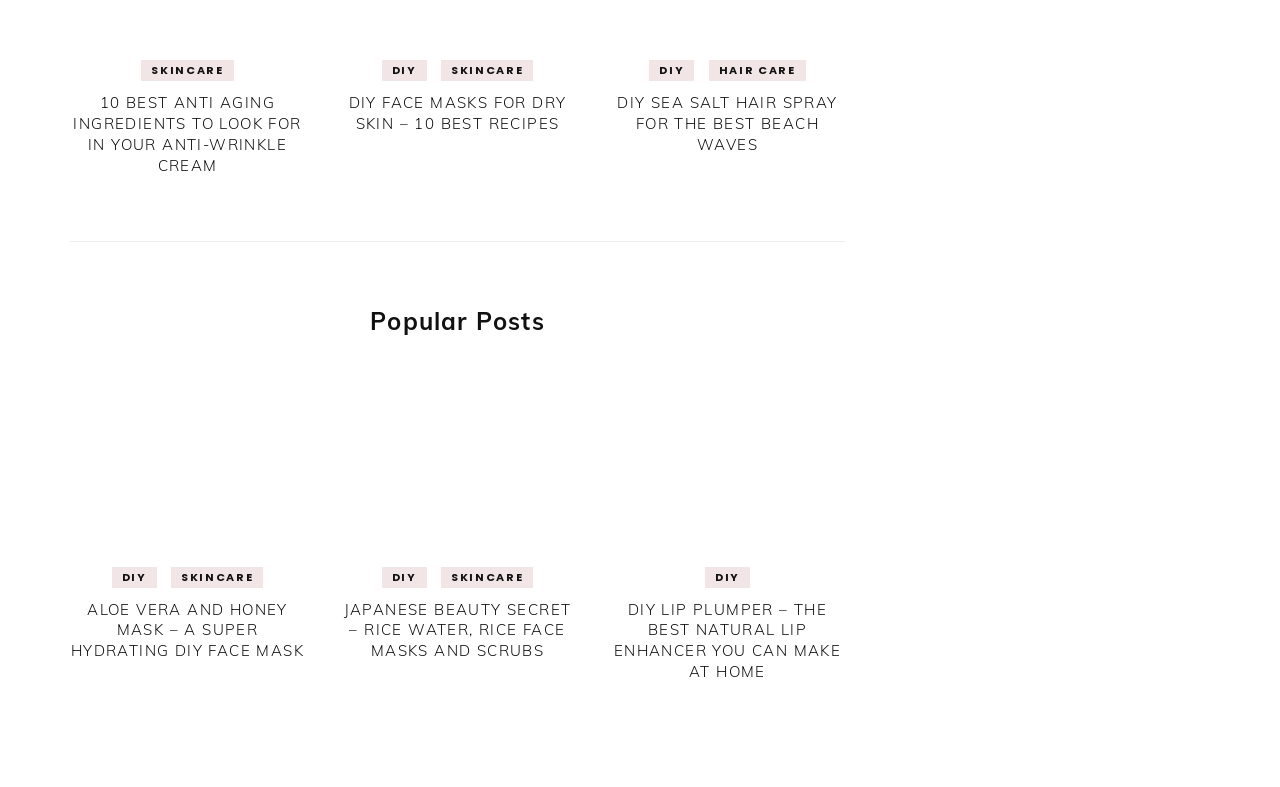Respond to the following question using a concise word or phrase: 
What is the topic of the first article?

DIY face mask